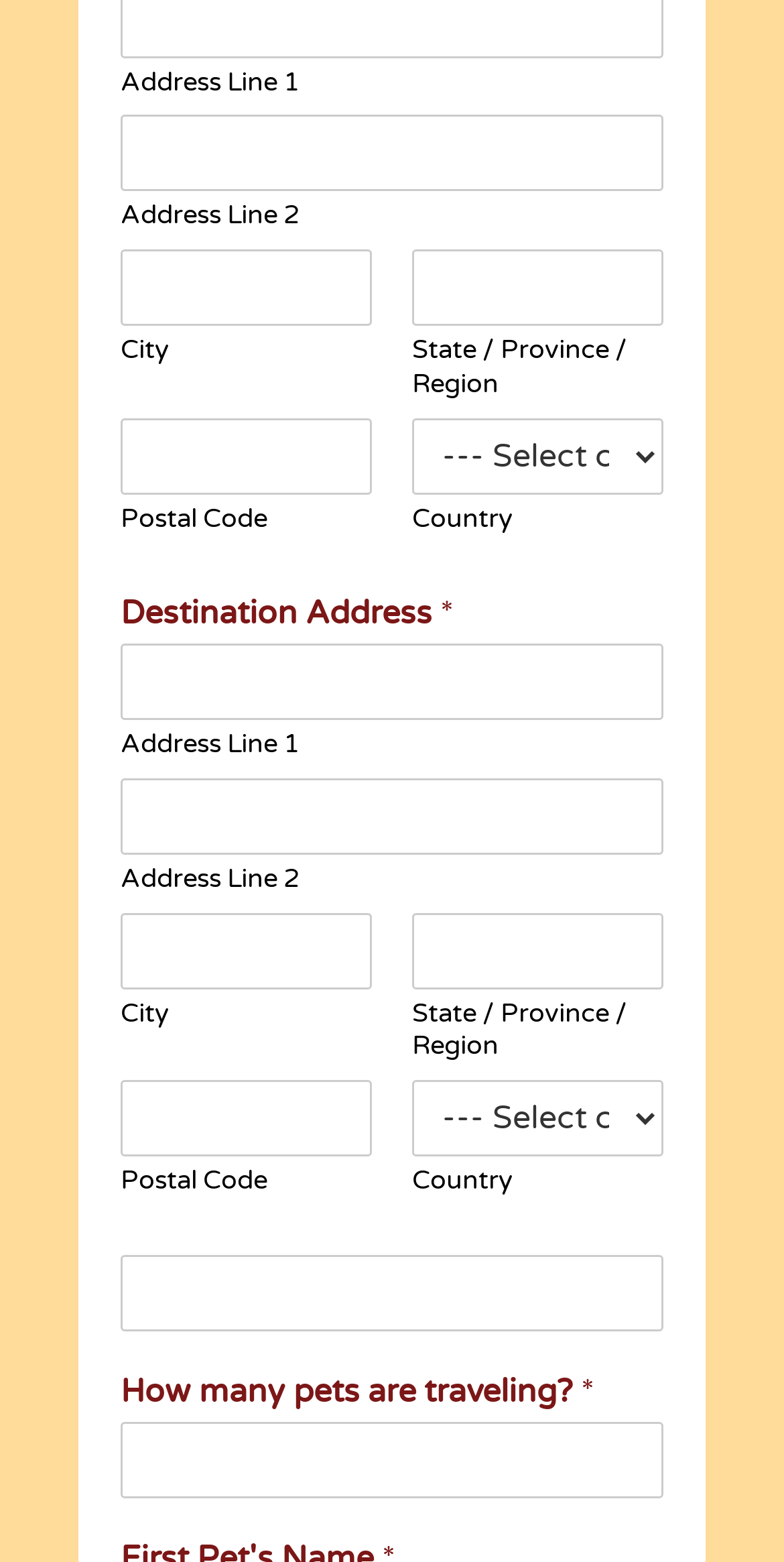Please determine the bounding box coordinates of the element to click on in order to accomplish the following task: "Enter City". Ensure the coordinates are four float numbers ranging from 0 to 1, i.e., [left, top, right, bottom].

[0.154, 0.16, 0.474, 0.209]